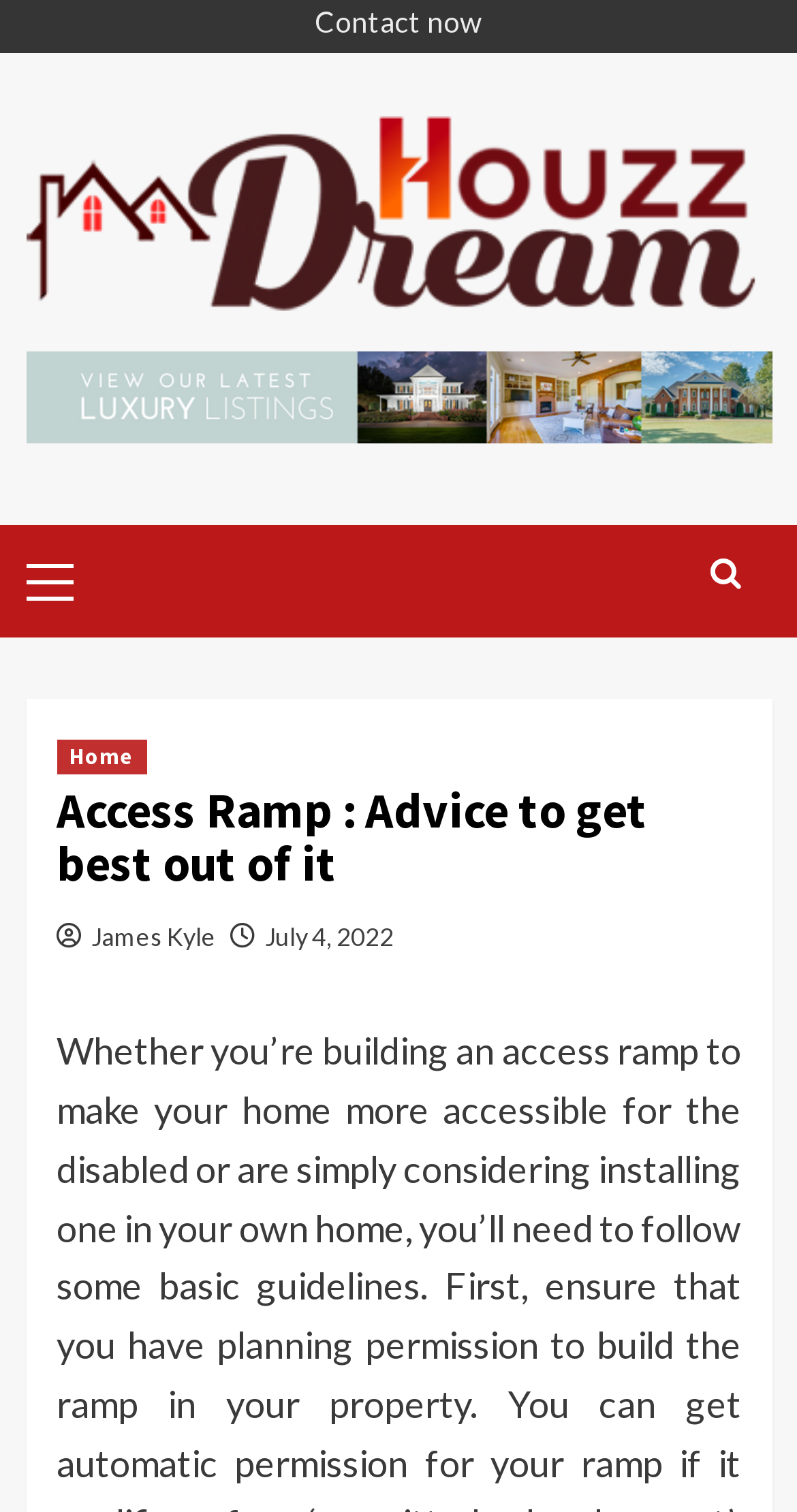Use a single word or phrase to answer the question:
What is the text of the header that contains the link 'Home'?

Access Ramp : Advice to get best out of it